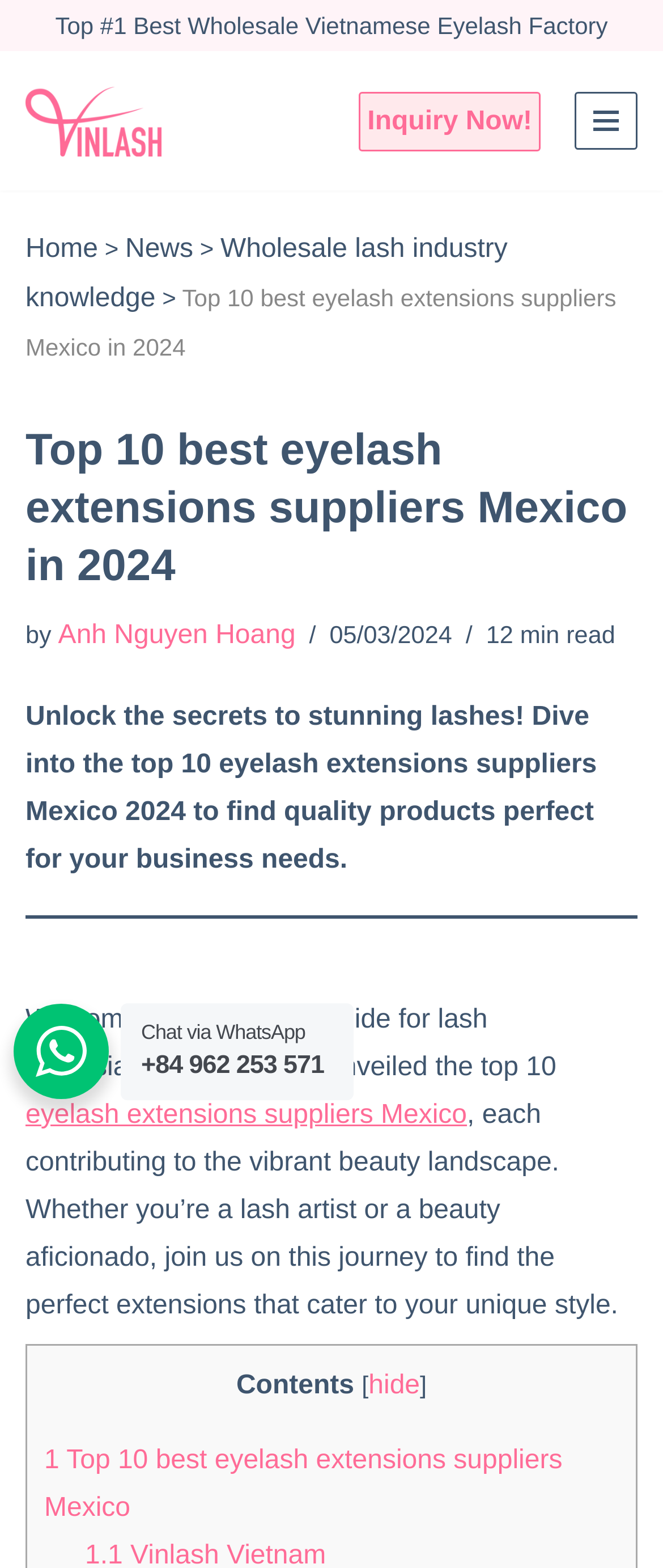Please specify the bounding box coordinates of the clickable region to carry out the following instruction: "Read the article by Anh Nguyen Hoang". The coordinates should be four float numbers between 0 and 1, in the format [left, top, right, bottom].

[0.088, 0.396, 0.446, 0.414]